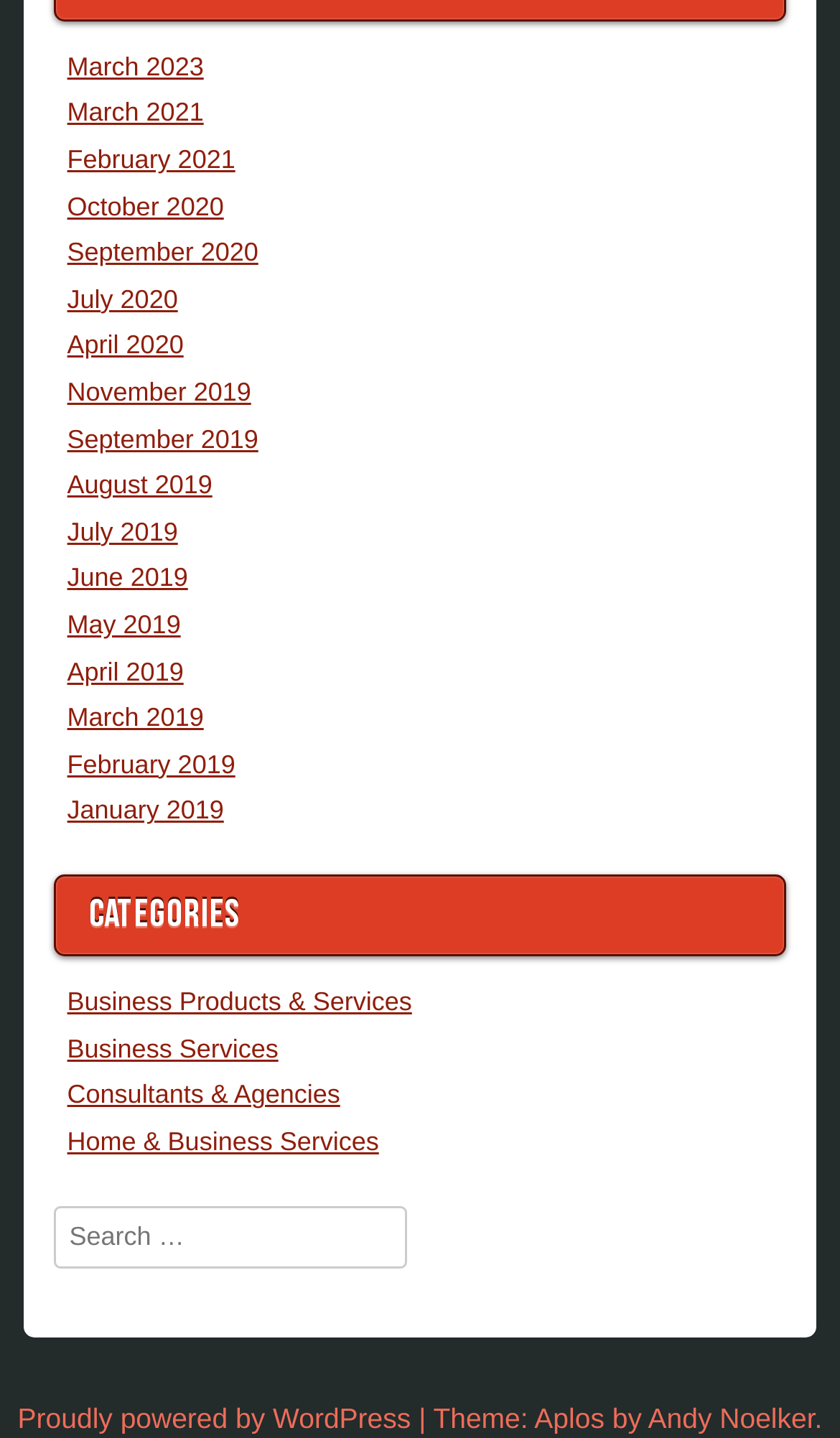Please locate the bounding box coordinates of the region I need to click to follow this instruction: "Browse Consultants & Agencies".

[0.08, 0.751, 0.405, 0.772]